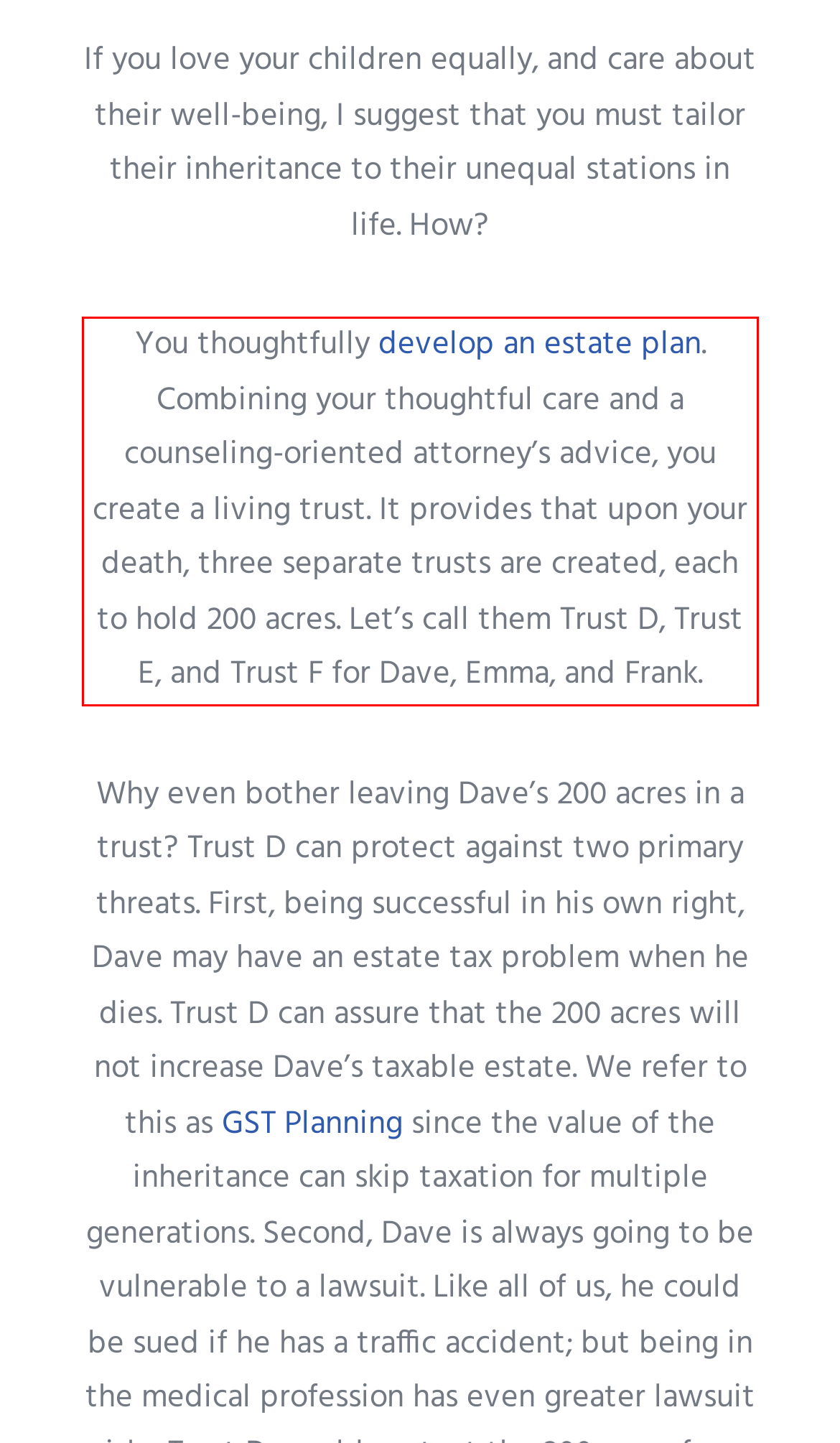Please examine the webpage screenshot containing a red bounding box and use OCR to recognize and output the text inside the red bounding box.

You thoughtfully develop an estate plan. Combining your thoughtful care and a counseling-oriented attorney’s advice, you create a living trust. It provides that upon your death, three separate trusts are created, each to hold 200 acres. Let’s call them Trust D, Trust E, and Trust F for Dave, Emma, and Frank.